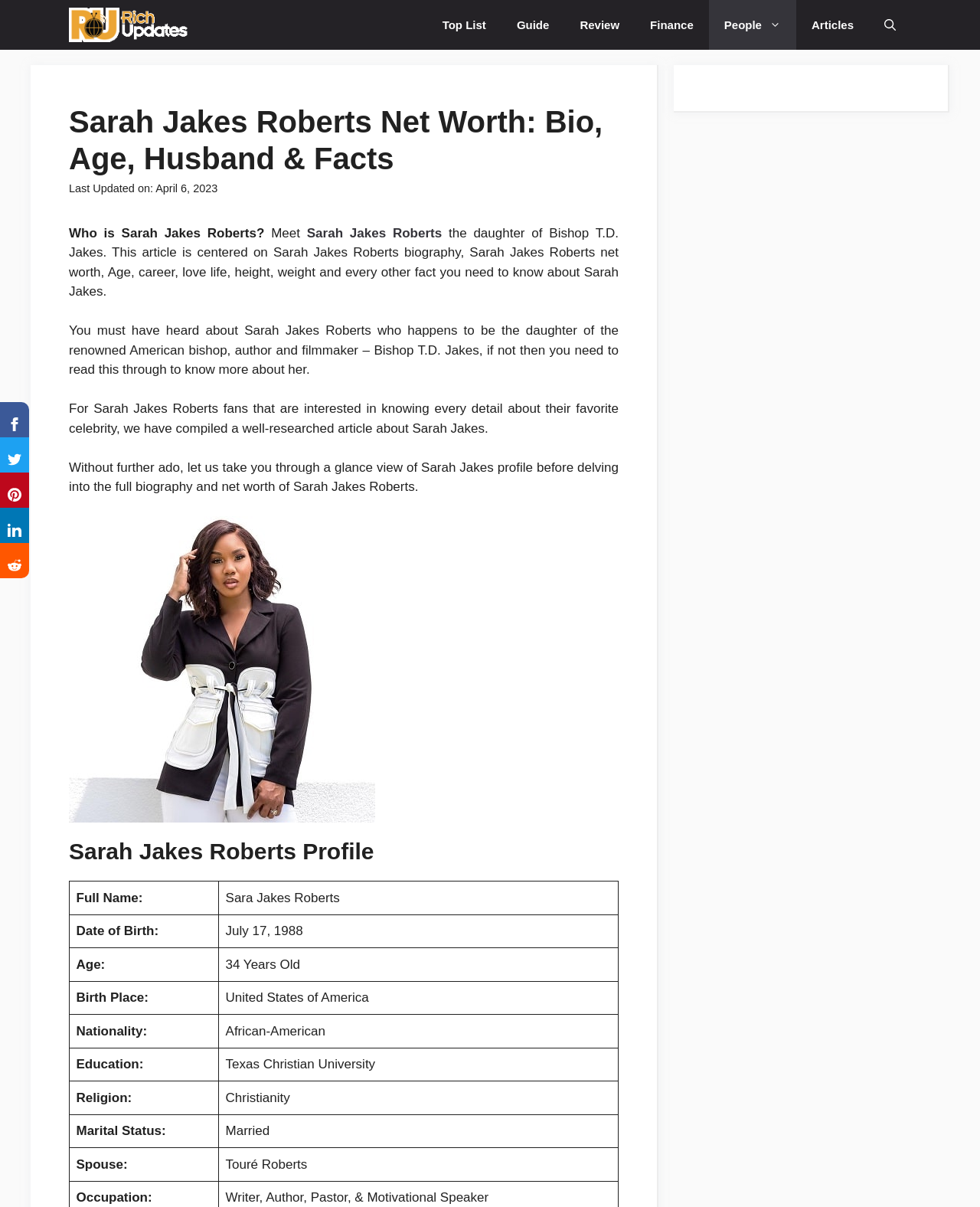Kindly determine the bounding box coordinates for the area that needs to be clicked to execute this instruction: "View 'Sarah Jakes Roberts Profile'".

[0.07, 0.694, 0.631, 0.717]